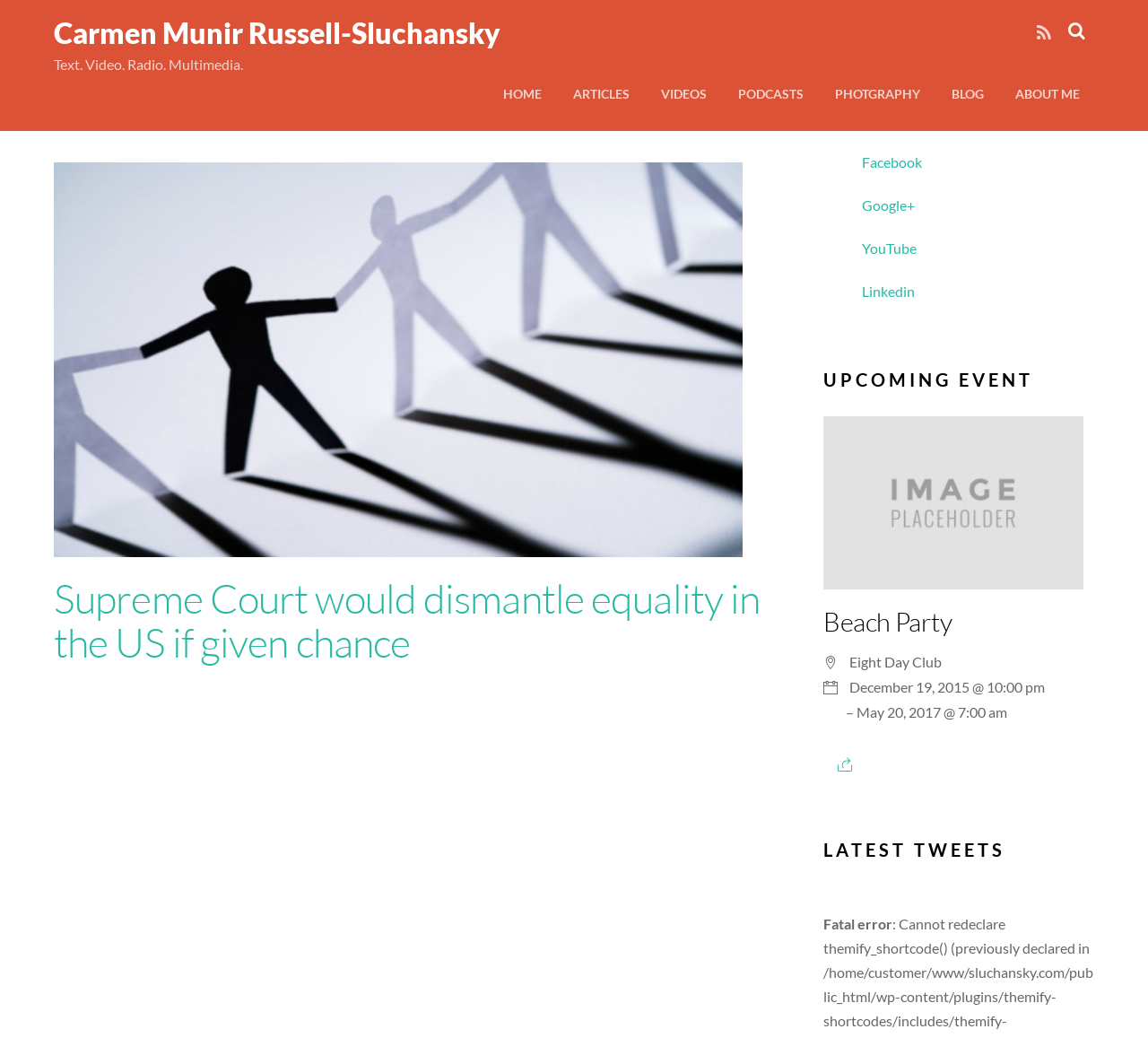Using the format (top-left x, top-left y, bottom-right x, bottom-right y), and given the element description, identify the bounding box coordinates within the screenshot: Carmen Munir Russell-Sluchansky

[0.047, 0.015, 0.436, 0.048]